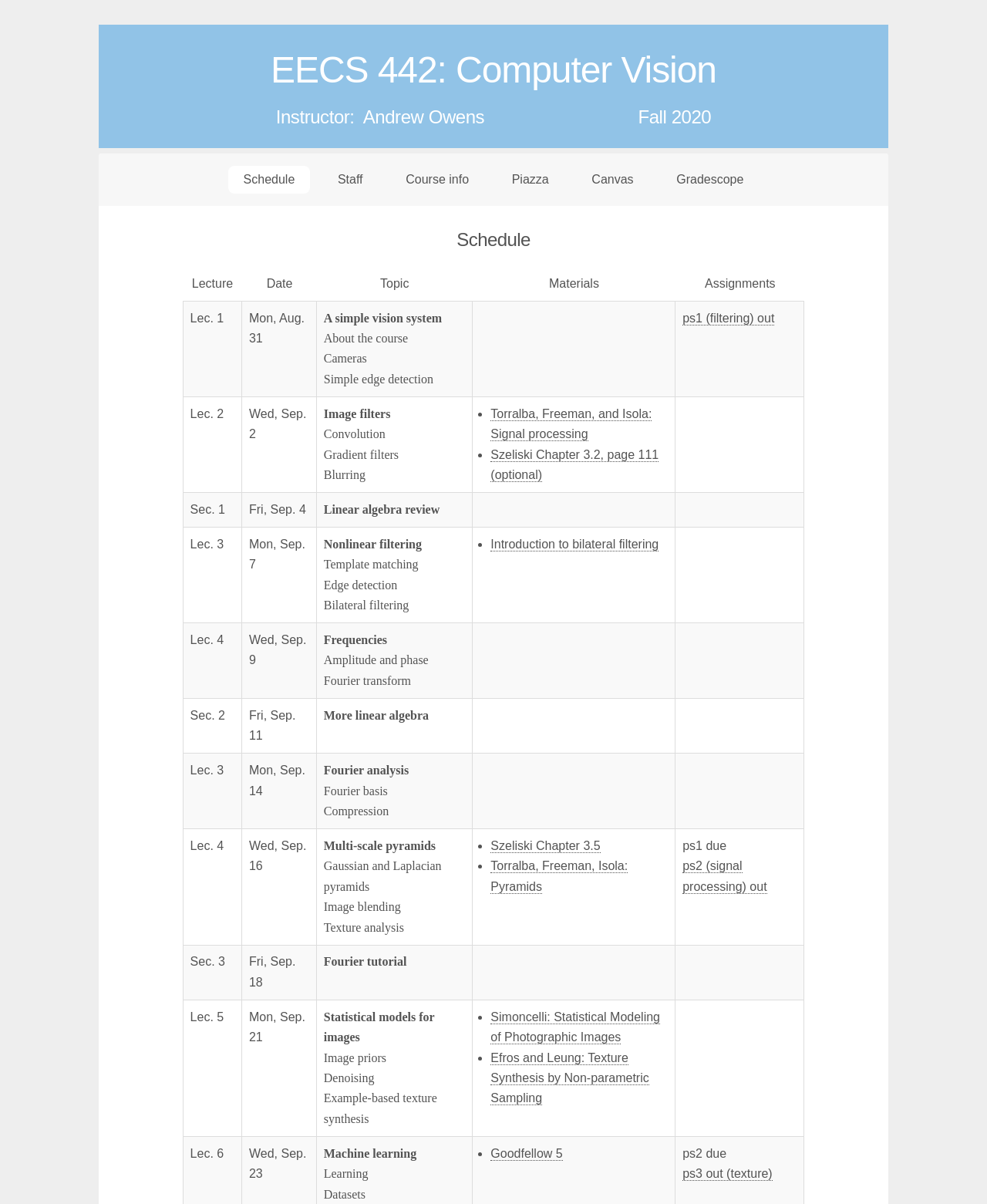Locate the bounding box coordinates of the clickable area needed to fulfill the instruction: "Access the 'Piazza' page".

[0.503, 0.138, 0.572, 0.161]